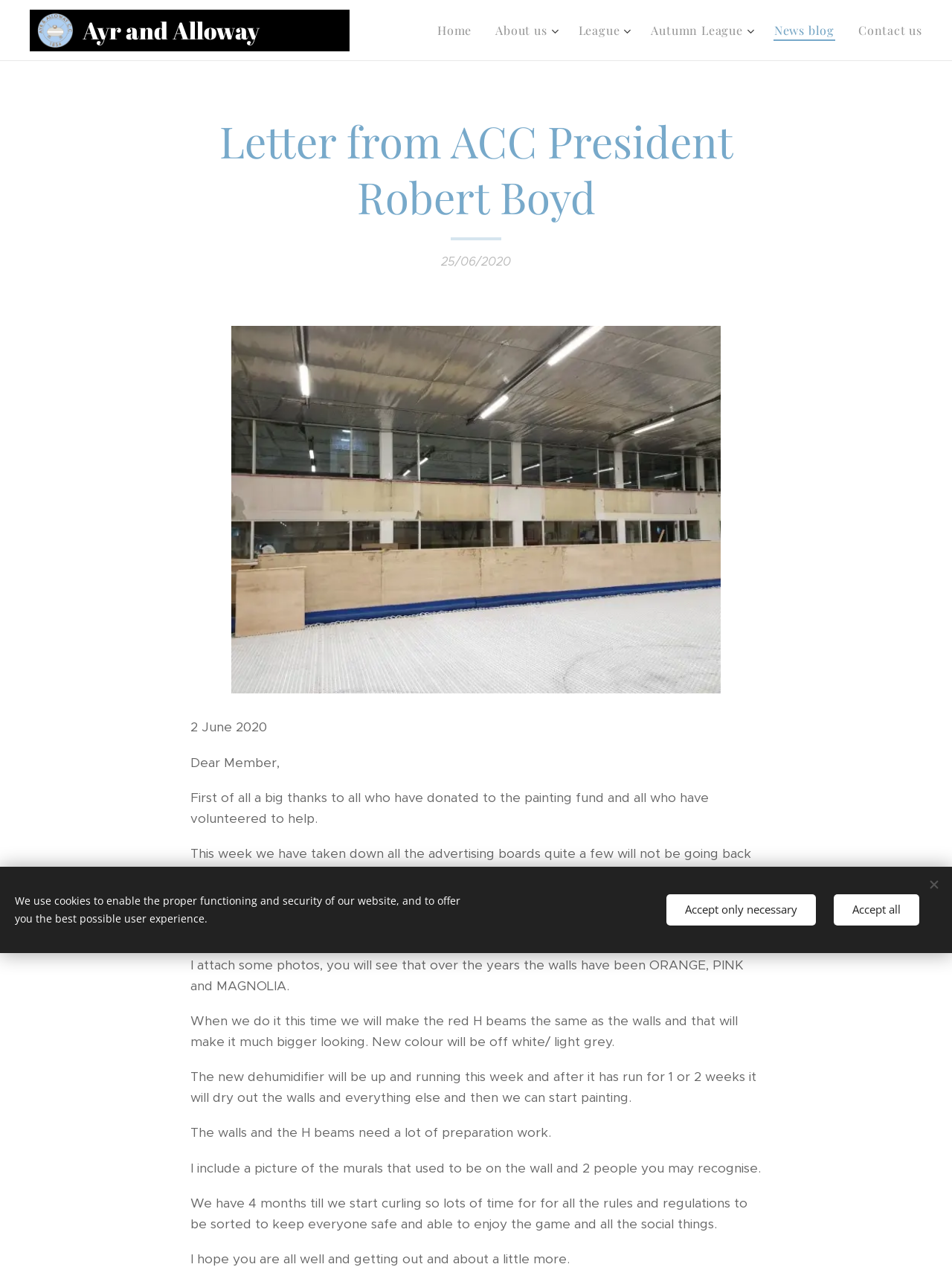Give a detailed overview of the webpage's appearance and contents.

The webpage appears to be a letter from the president of Ayr and Alloway Curling Club, Robert Boyd. At the top, there is a navigation menu with links to "Home", "About us", "League", "Autumn League", "News blog", and "Contact us". 

Below the navigation menu, there is a heading that reads "Letter from ACC President Robert Boyd". The letter is dated "25/06/2020" and "2 June 2020". The content of the letter is a message from the president, thanking those who have donated to the painting fund and volunteered to help. The president also updates the members on the progress of the club's renovation, including the removal of old advertising boards and electric fittings, and the plan to paint the walls and H beams.

The letter also mentions that new advertisers are welcome, and that the club will be making changes to the walls and H beams to make the space look bigger. The president attaches some photos, including one of old murals that used to be on the wall, featuring two recognizable individuals.

At the bottom of the page, there is a notice about the use of cookies on the website, with options to "Accept only necessary" or "Accept all" cookies.